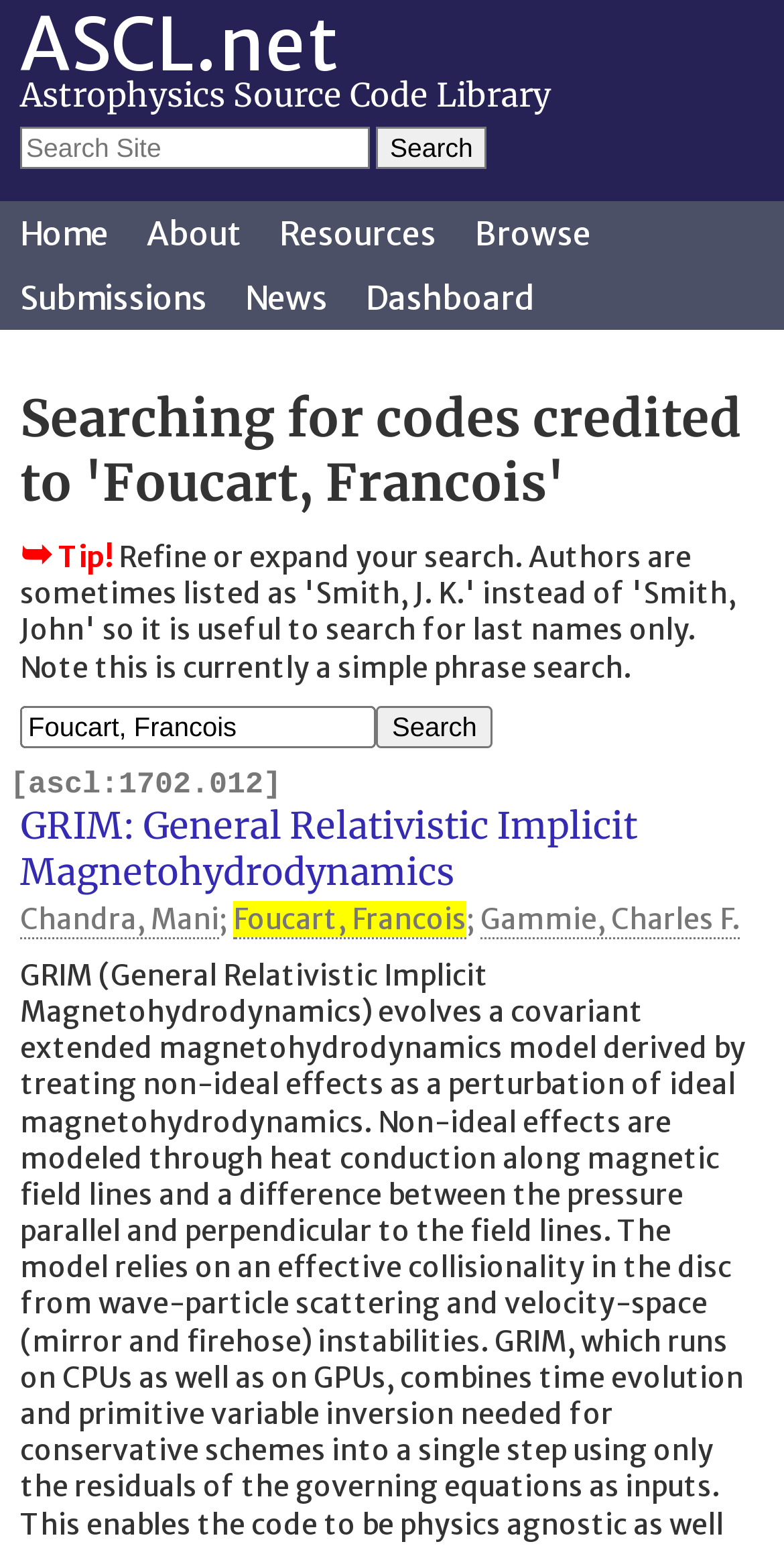Determine the bounding box coordinates of the target area to click to execute the following instruction: "Search for codes."

[0.479, 0.082, 0.621, 0.109]